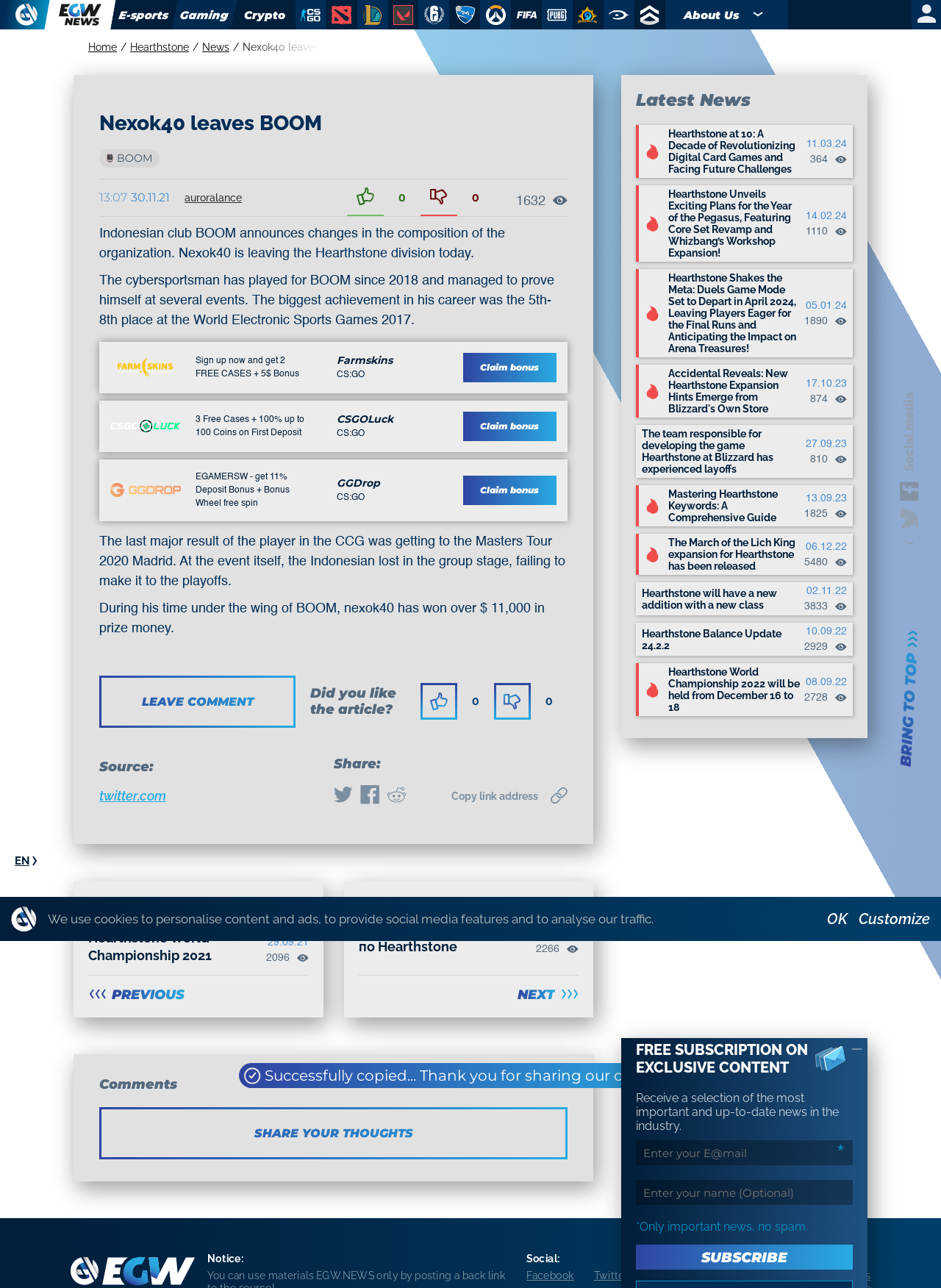Extract the main title from the webpage and generate its text.

Nexok40 leaves BOOM